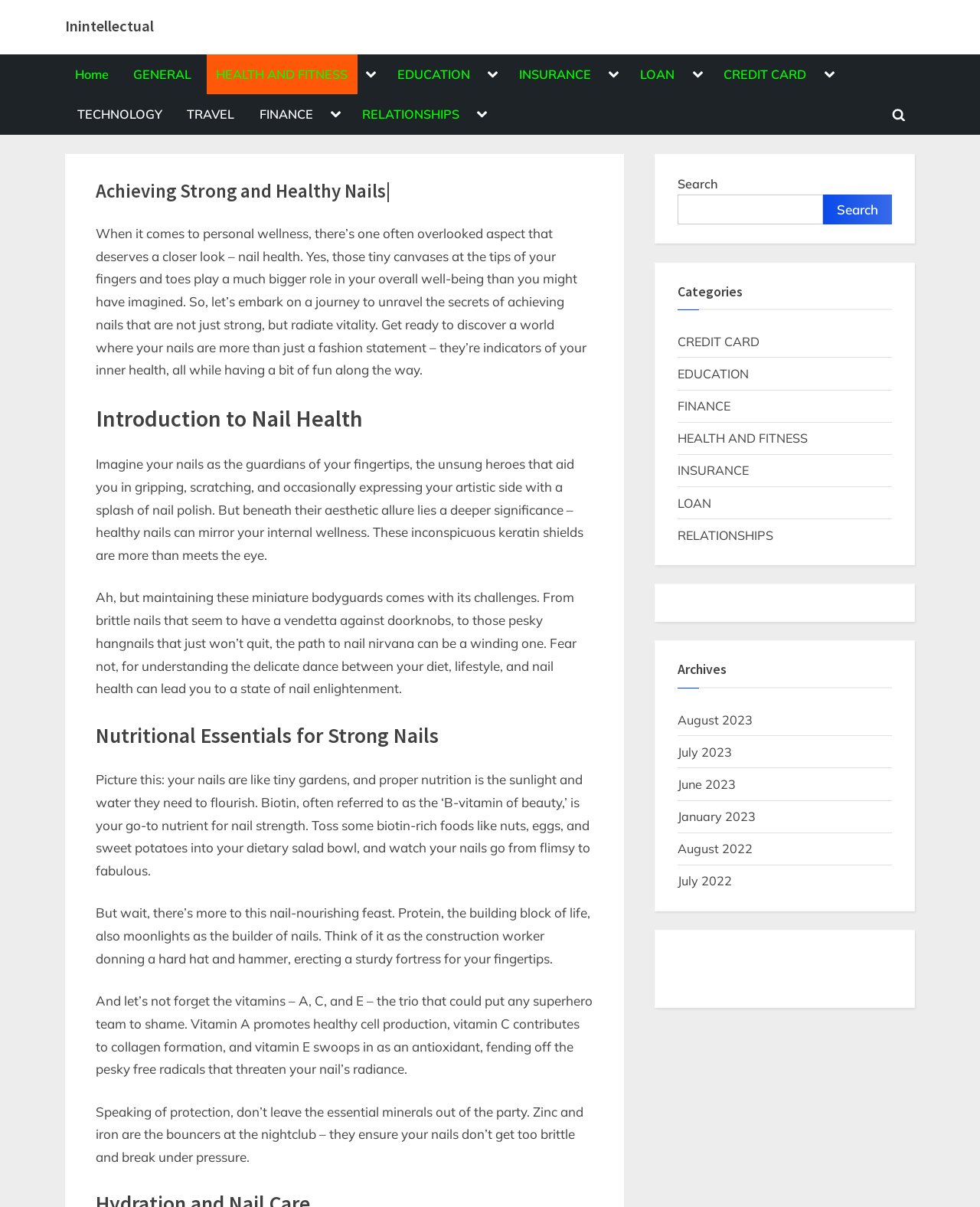Please locate the bounding box coordinates of the element that should be clicked to achieve the given instruction: "Read the article 'Improving Your Overall Well-Being – A Journey of Self-Discovery.'".

[0.236, 0.062, 0.423, 0.131]